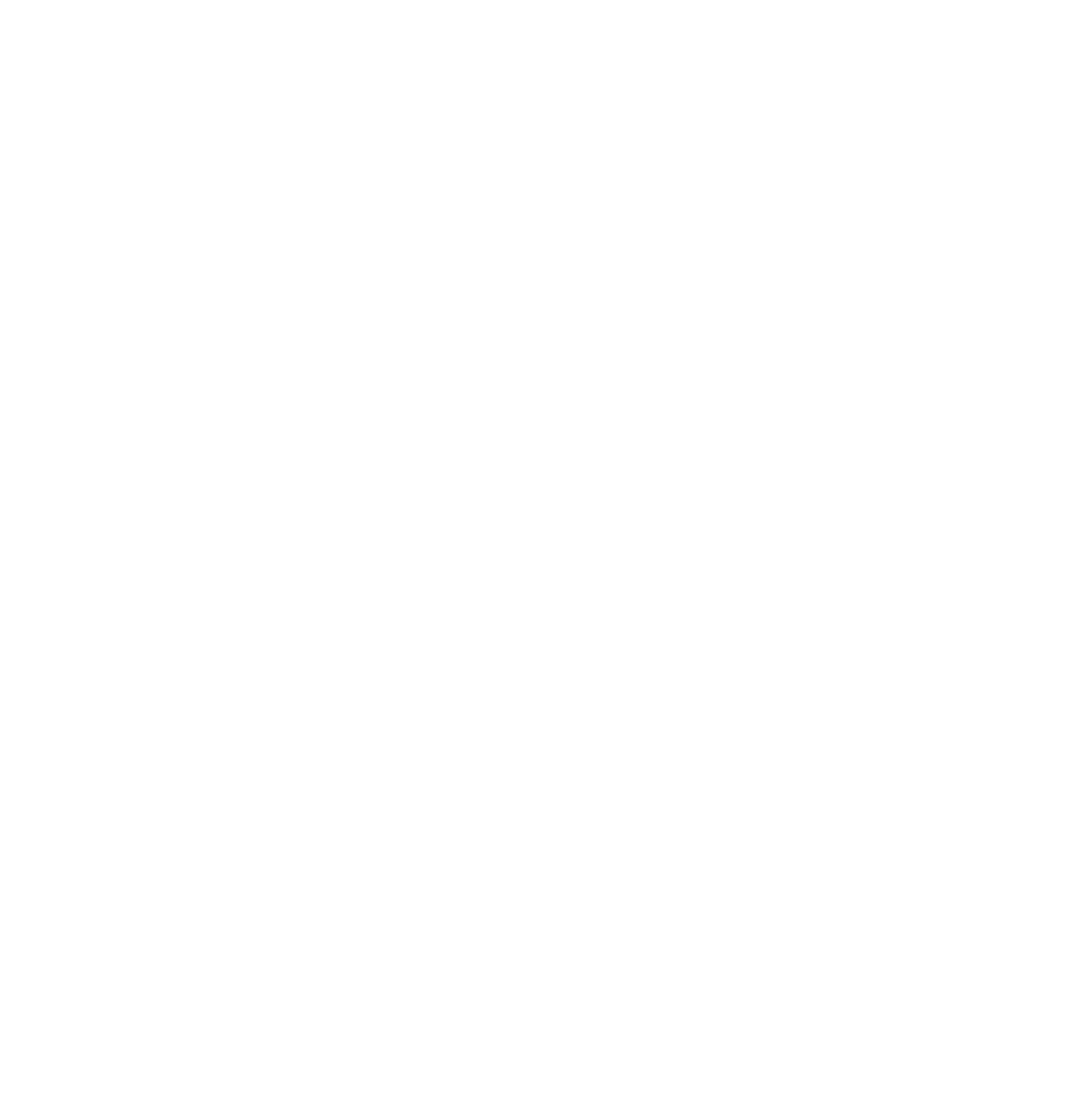Provide your answer in a single word or phrase: 
What is the purpose of the form?

Send message